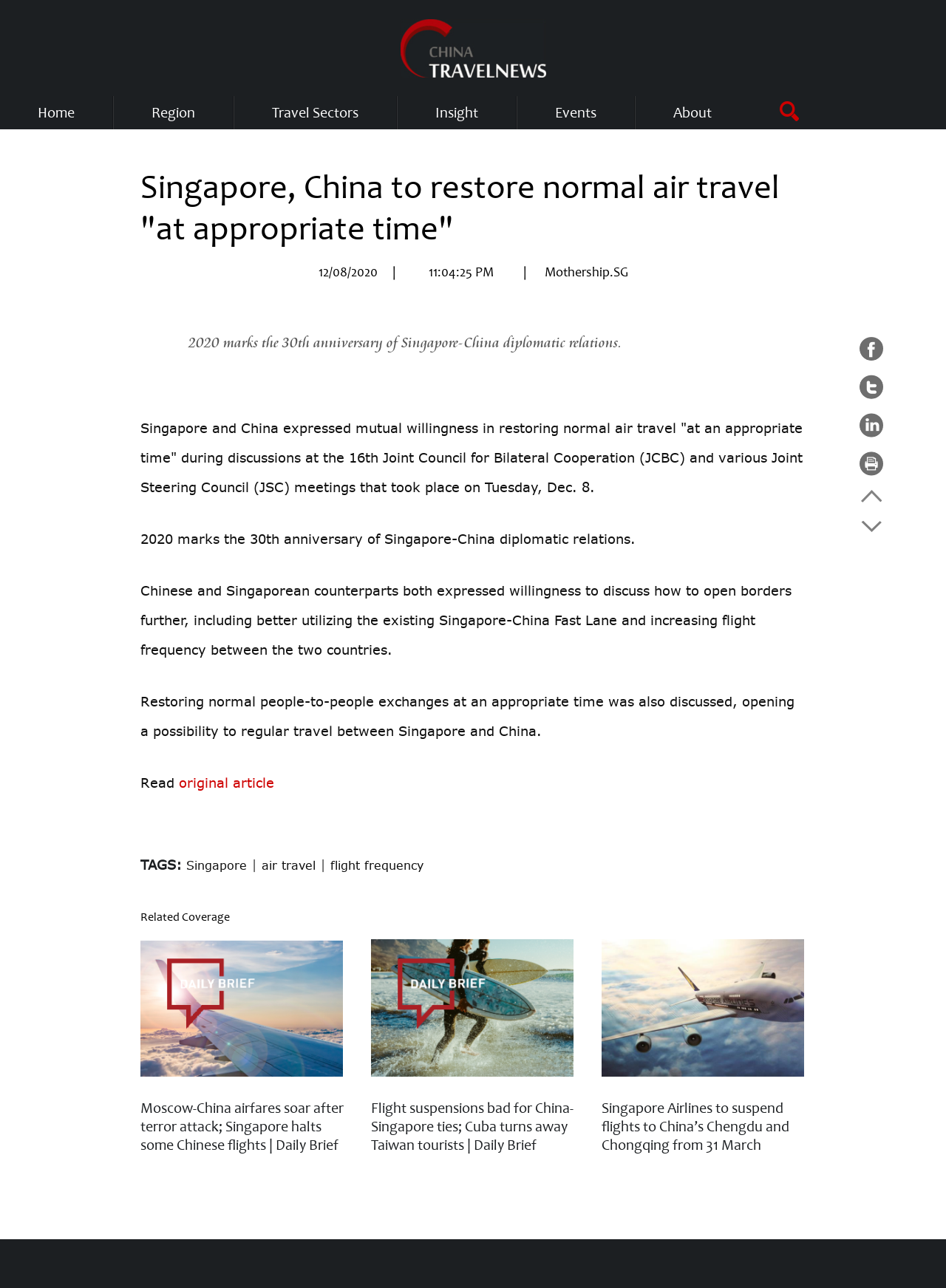Highlight the bounding box coordinates of the region I should click on to meet the following instruction: "Click China Travel News".

[0.423, 0.015, 0.577, 0.06]